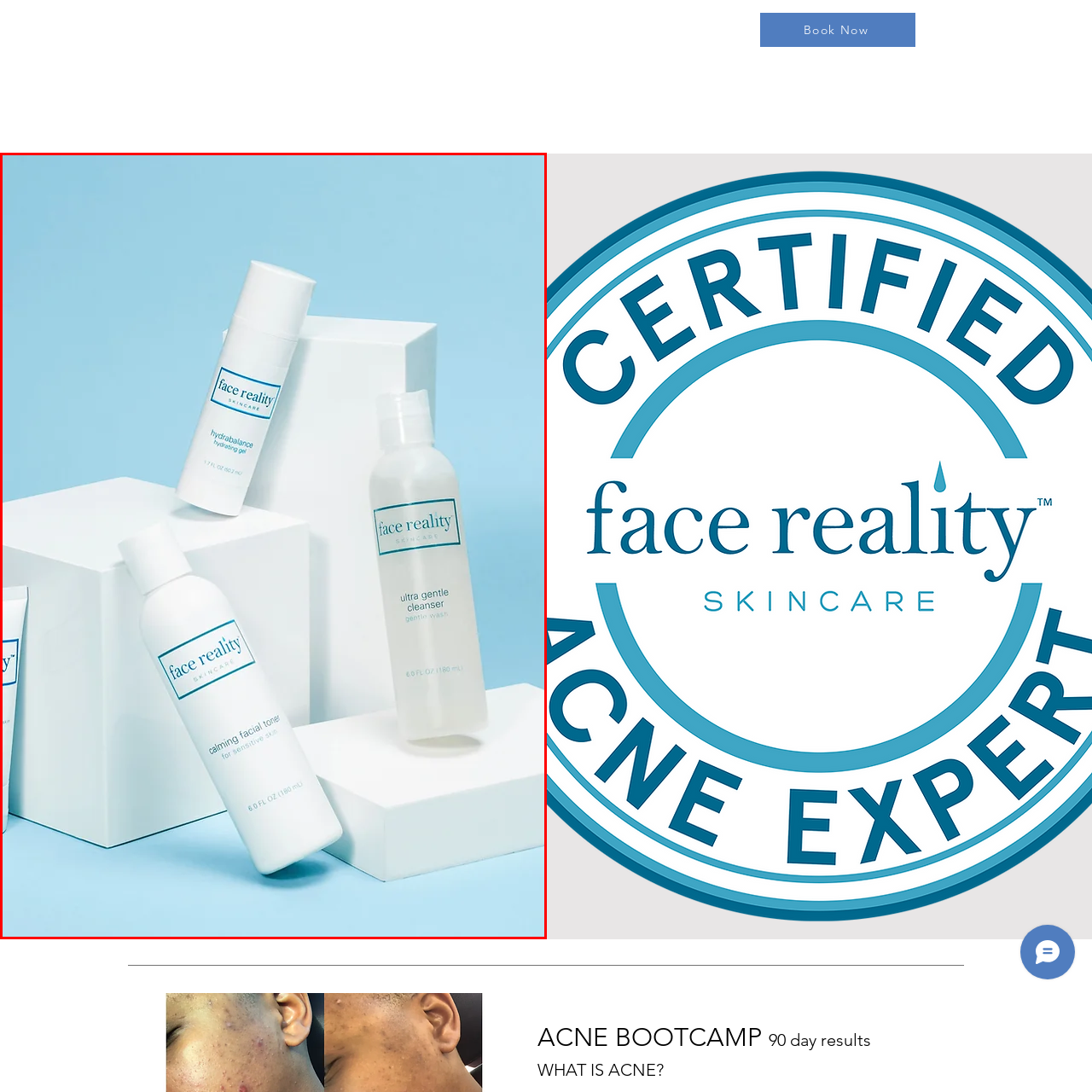What is the purpose of the pedestals?
Inspect the image inside the red bounding box and answer the question with as much detail as you can.

The caption states that the products are positioned on 'minimalist white pedestals, emphasizing the products' cleanliness and sophistication', implying that the pedestals are used to highlight these aspects of the products.